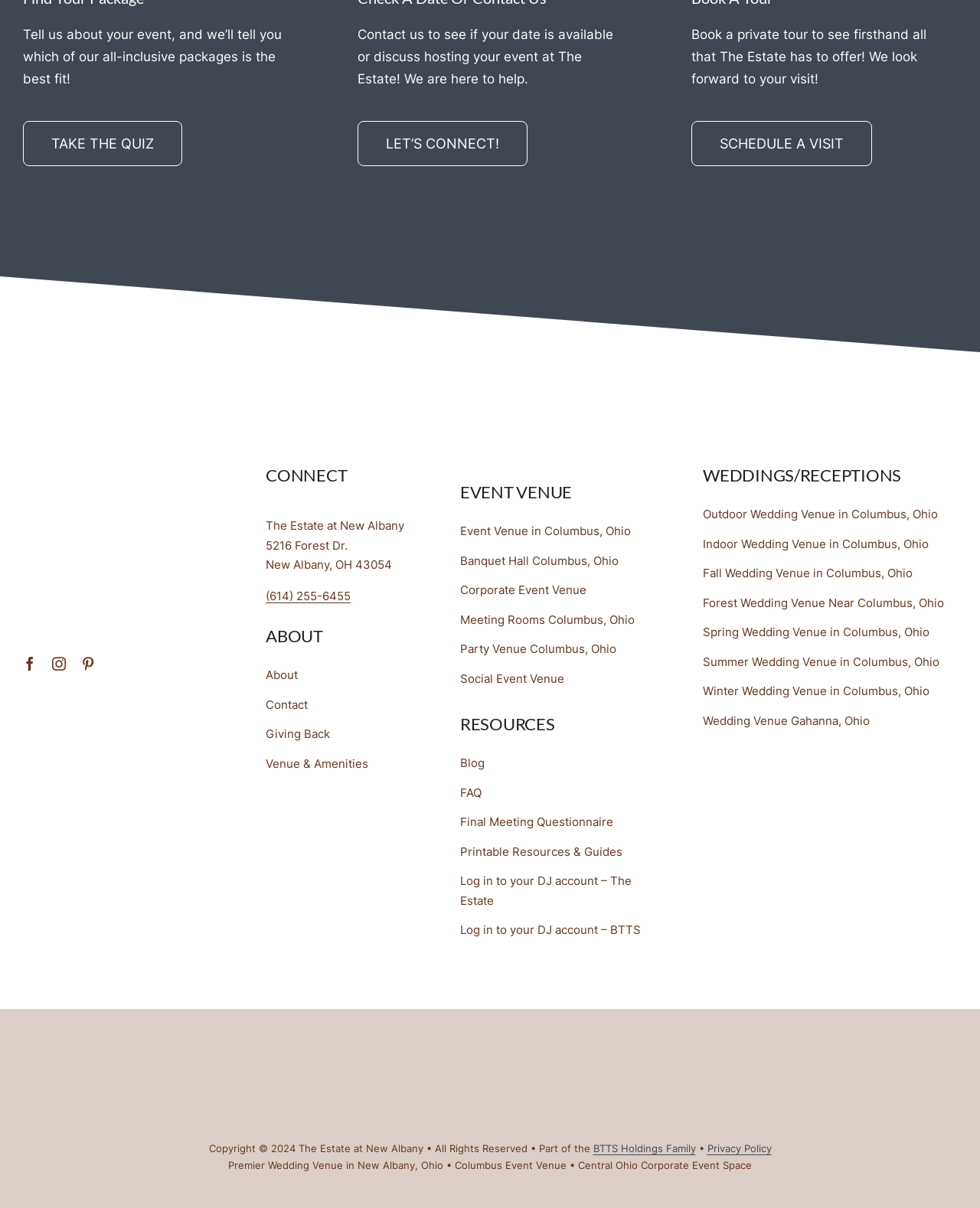Show me the bounding box coordinates of the clickable region to achieve the task as per the instruction: "Let’s connect".

[0.364, 0.1, 0.538, 0.138]